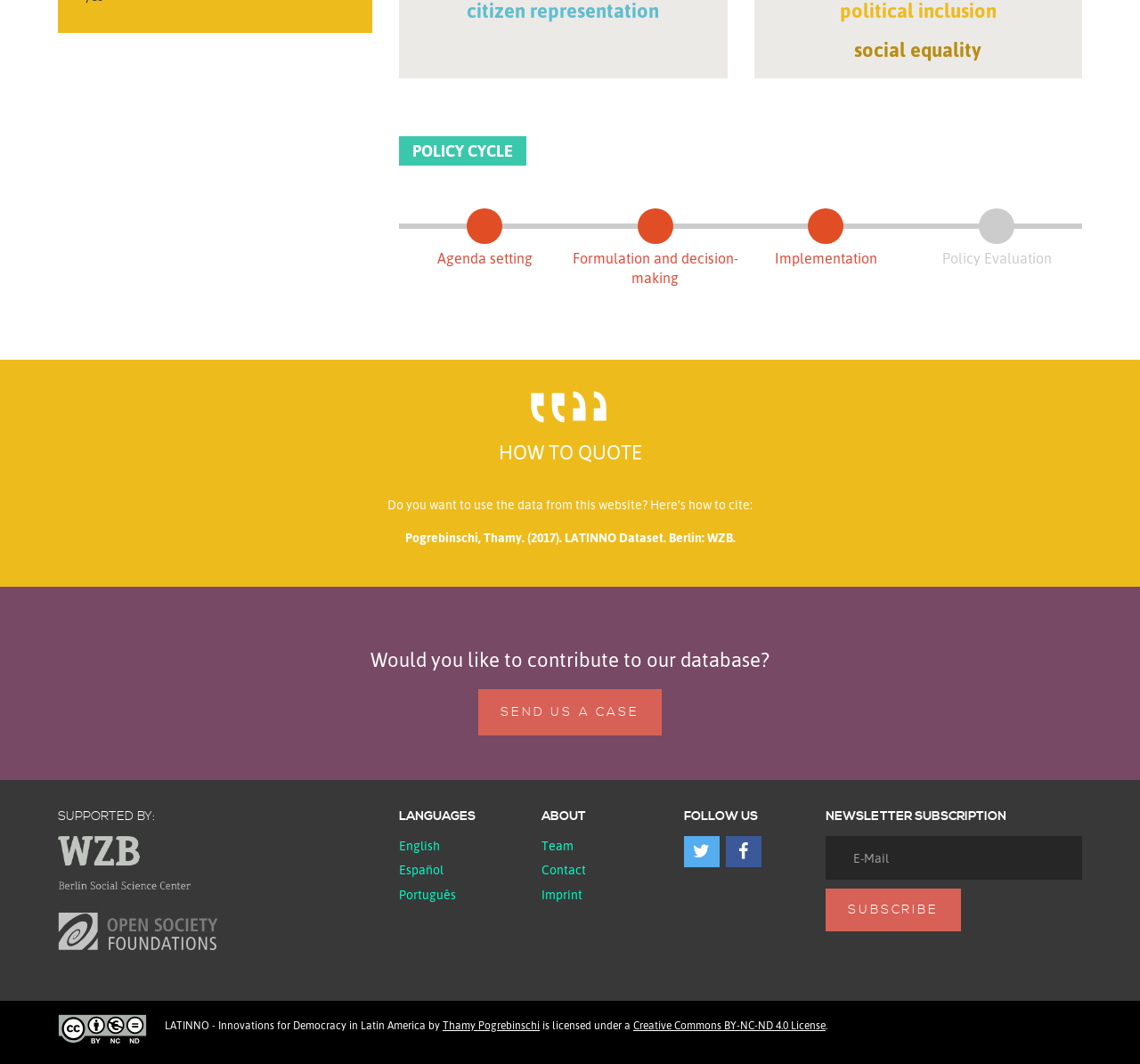Locate the coordinates of the bounding box for the clickable region that fulfills this instruction: "Follow on social media".

[0.6, 0.794, 0.634, 0.808]